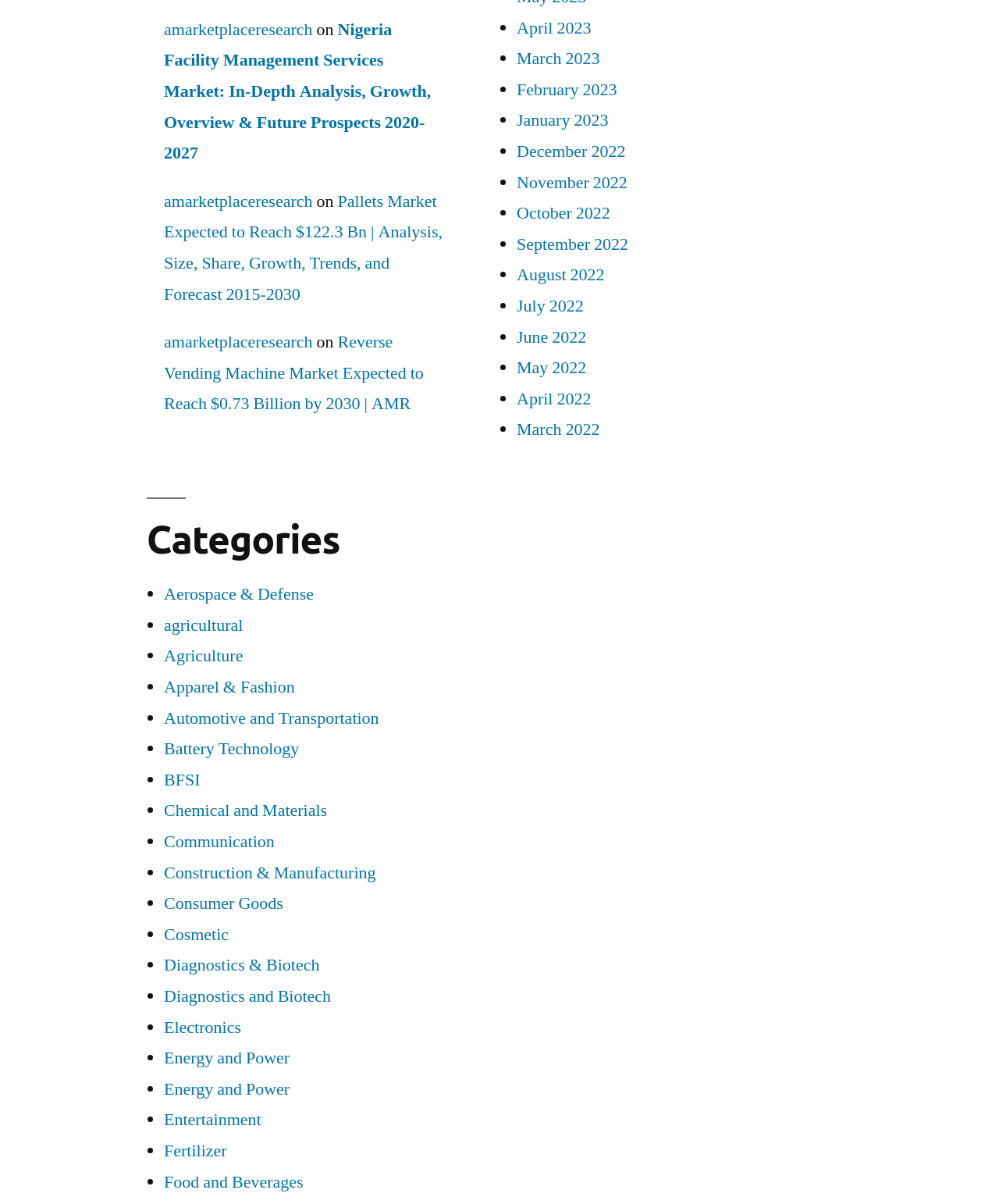Determine the bounding box coordinates of the clickable element necessary to fulfill the instruction: "Click on the 'amarketplaceresearch' link". Provide the coordinates as four float numbers within the 0 to 1 range, i.e., [left, top, right, bottom].

[0.164, 0.015, 0.313, 0.034]